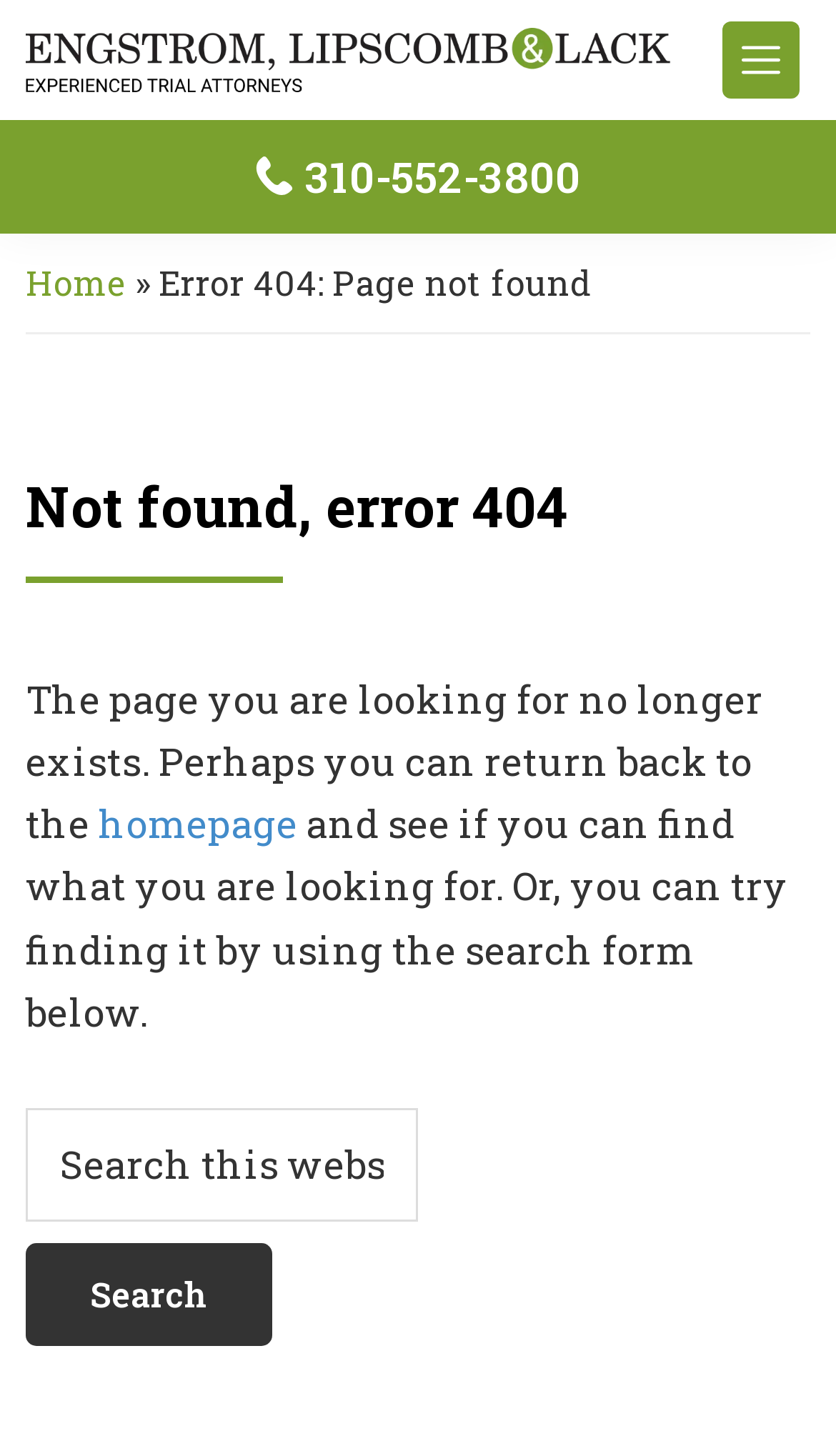What is the purpose of the search box?
Please answer the question with a detailed response using the information from the screenshot.

I found this answer by looking at the searchbox element with the placeholder text 'Search this website' which is located in the search section at the bottom of the webpage.